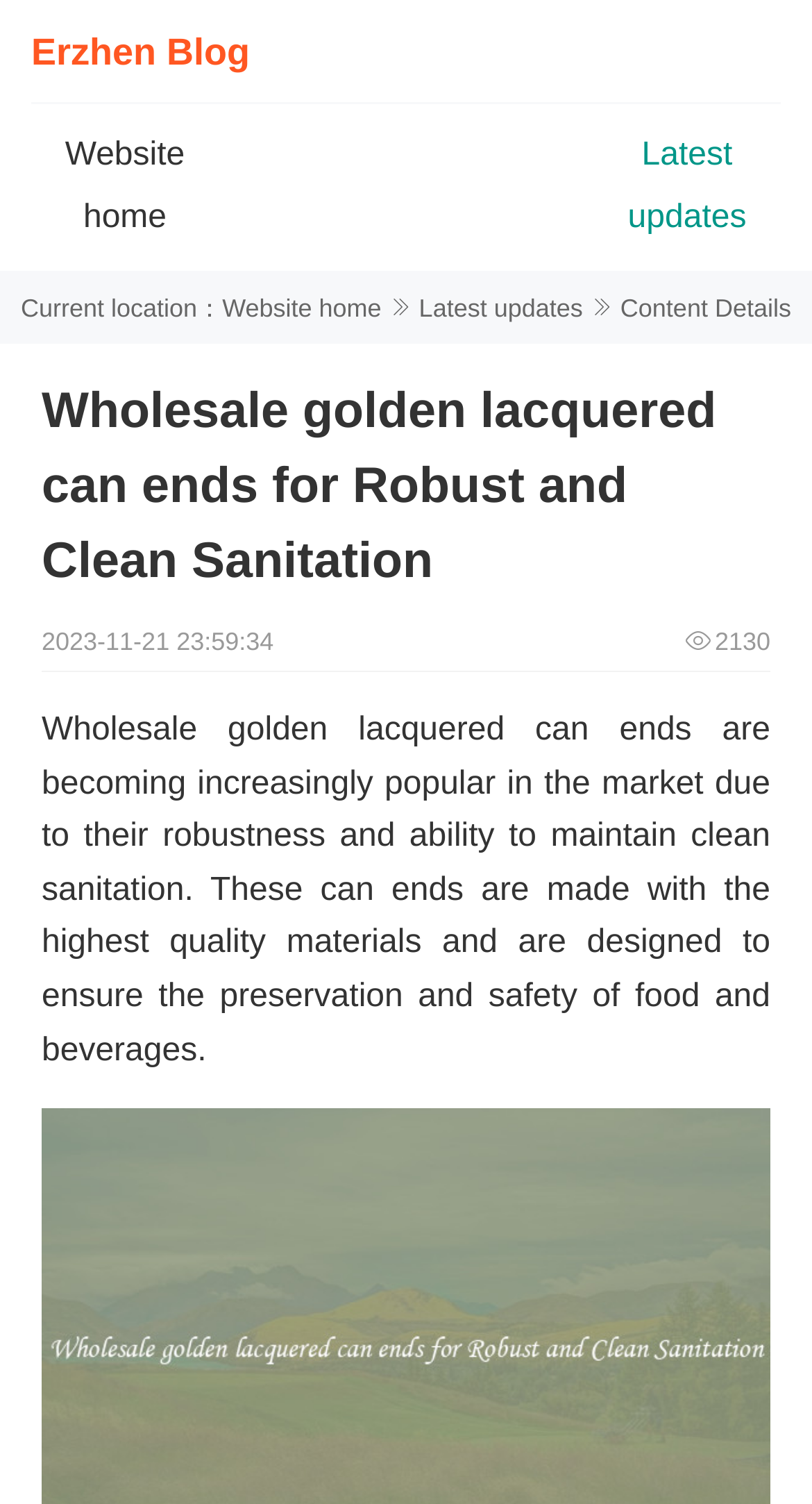Given the content of the image, can you provide a detailed answer to the question?
How many views does the article have?

The number of views of the article is displayed at the top of the webpage, next to the date. It is shown as '2130', which indicates the number of times the article has been viewed.